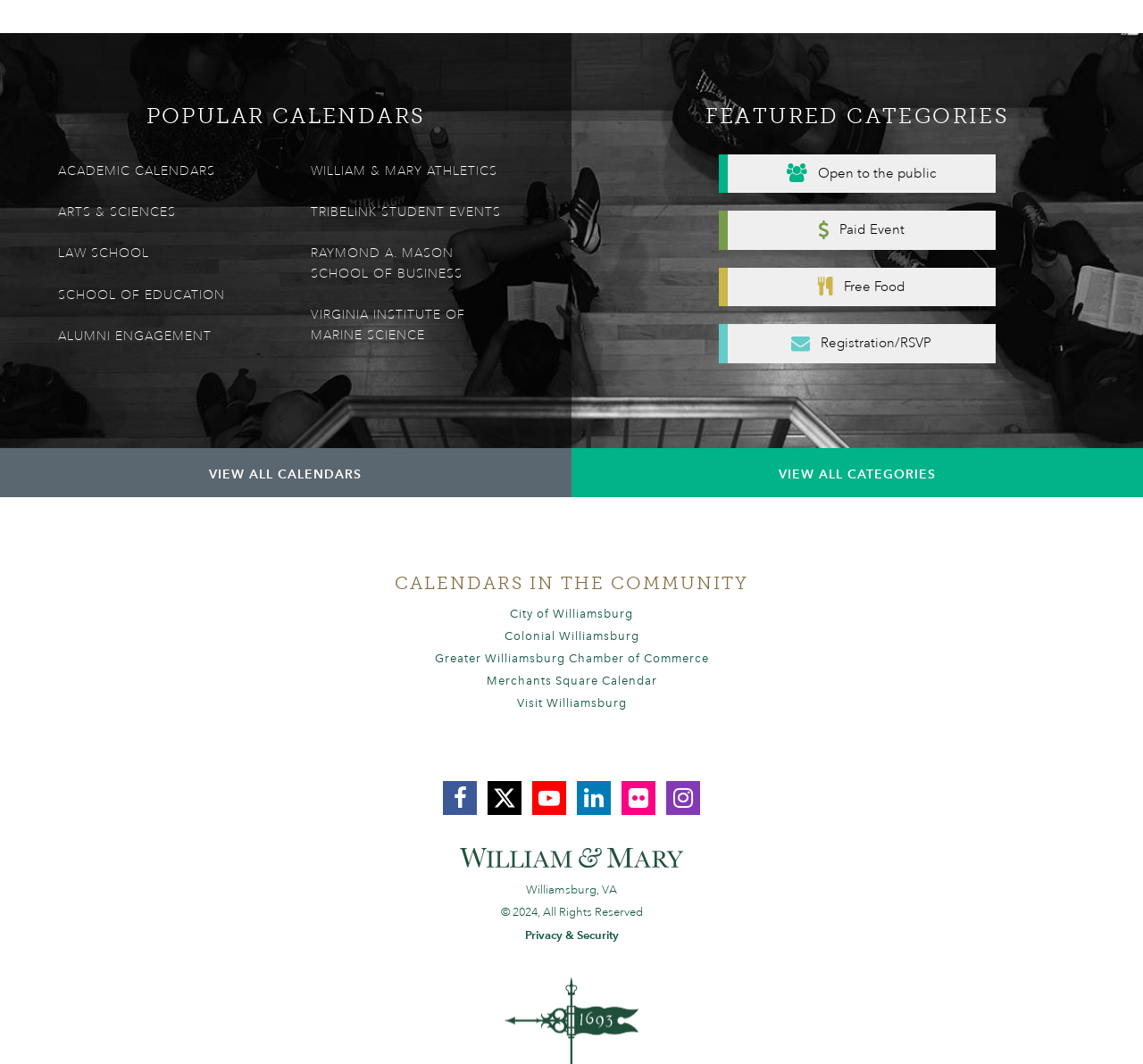Pinpoint the bounding box coordinates of the clickable element to carry out the following instruction: "Read more about Cancer Research UK."

None